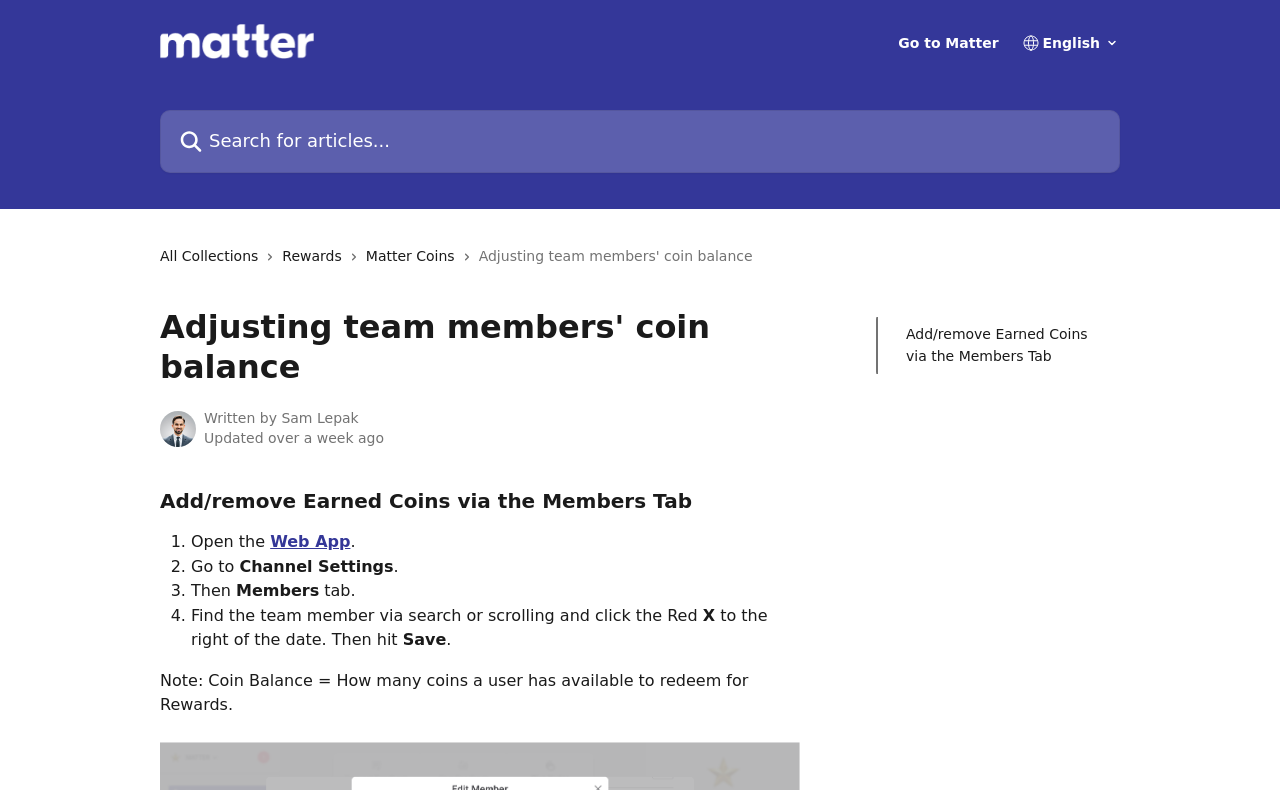Identify the bounding box of the UI element described as follows: "name="q" placeholder="Search for articles..."". Provide the coordinates as four float numbers in the range of 0 to 1 [left, top, right, bottom].

[0.125, 0.139, 0.875, 0.219]